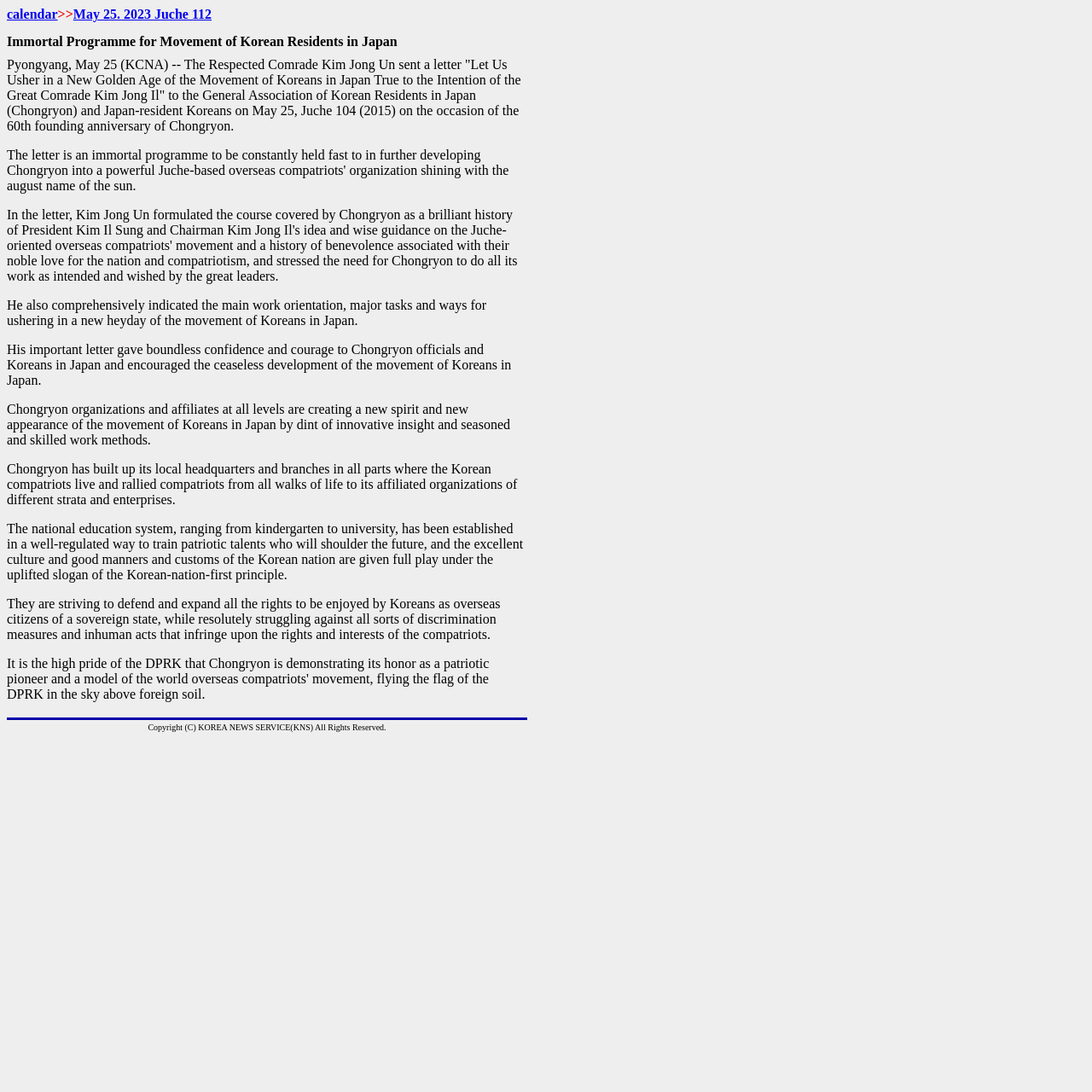Provide an in-depth description of the elements and layout of the webpage.

This webpage appears to be a news article or a press release from the Korea News Service (KNS). At the top of the page, there is a calendar section with a link to "calendar" and a date "May 25. 2023 Juche 112". 

Below the calendar section, there is a main content area with multiple rows of text. The first row is empty, followed by several rows of text describing an event or a letter sent by the Respected Comrade Kim Jong Un to the General Association of Korean Residents in Japan (Chongryon) on the occasion of the 60th founding anniversary of Chongryon. The text explains the content of the letter, which is an immortal program to develop Chongryon into a powerful Juche-based overseas compatriots' organization. 

The text is divided into several paragraphs, each describing a different aspect of Chongryon's work, such as its local headquarters and branches, national education system, and efforts to defend and expand the rights of Koreans as overseas citizens of a sovereign state. 

At the bottom of the page, there is a copyright notice stating "Copyright (C) KOREA NEWS SERVICE(KNS) All Rights Reserved."